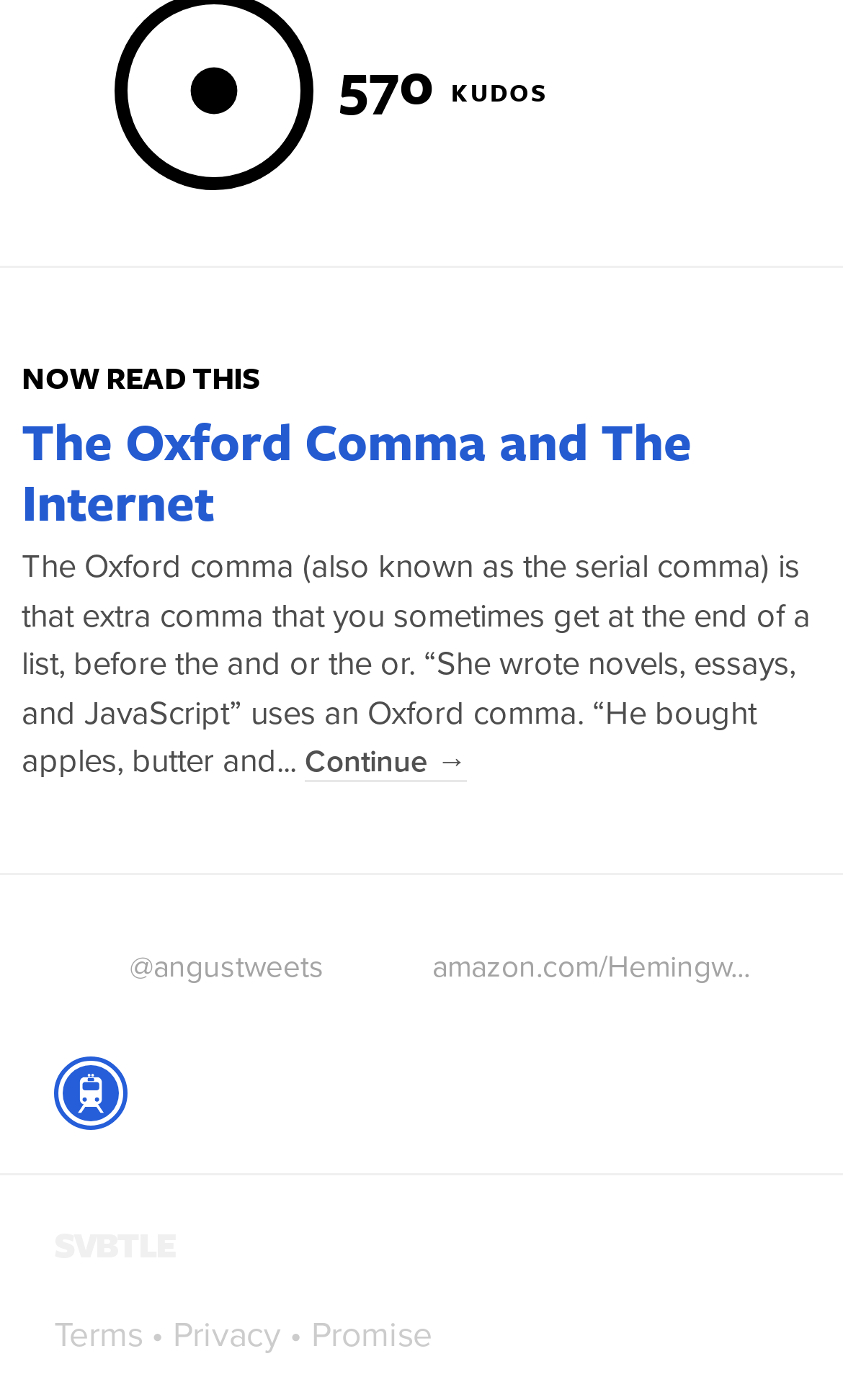Pinpoint the bounding box coordinates of the clickable area necessary to execute the following instruction: "Visit the author's Twitter page". The coordinates should be given as four float numbers between 0 and 1, namely [left, top, right, bottom].

[0.108, 0.674, 0.431, 0.708]